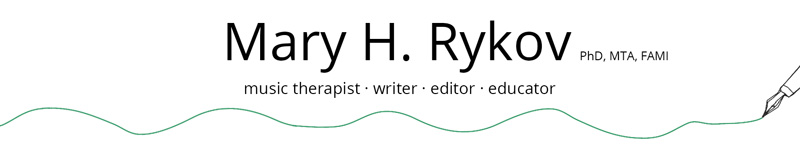Give an in-depth summary of the scene depicted in the image.

This image prominently features the name "Mary H. Rykov," presented in a modern and clean font, symbolizing her professional identity. Below her name, a subtitle lists her credentials and areas of expertise: "PhD, MTA, FAMI," reflecting her qualifications as a music therapist, writer, editor, and educator. The design is complemented by a simple yet artistic green wave line, adding a touch of creativity and flow. This visual representation highlights her multifaceted career while maintaining a professional and approachable appearance.